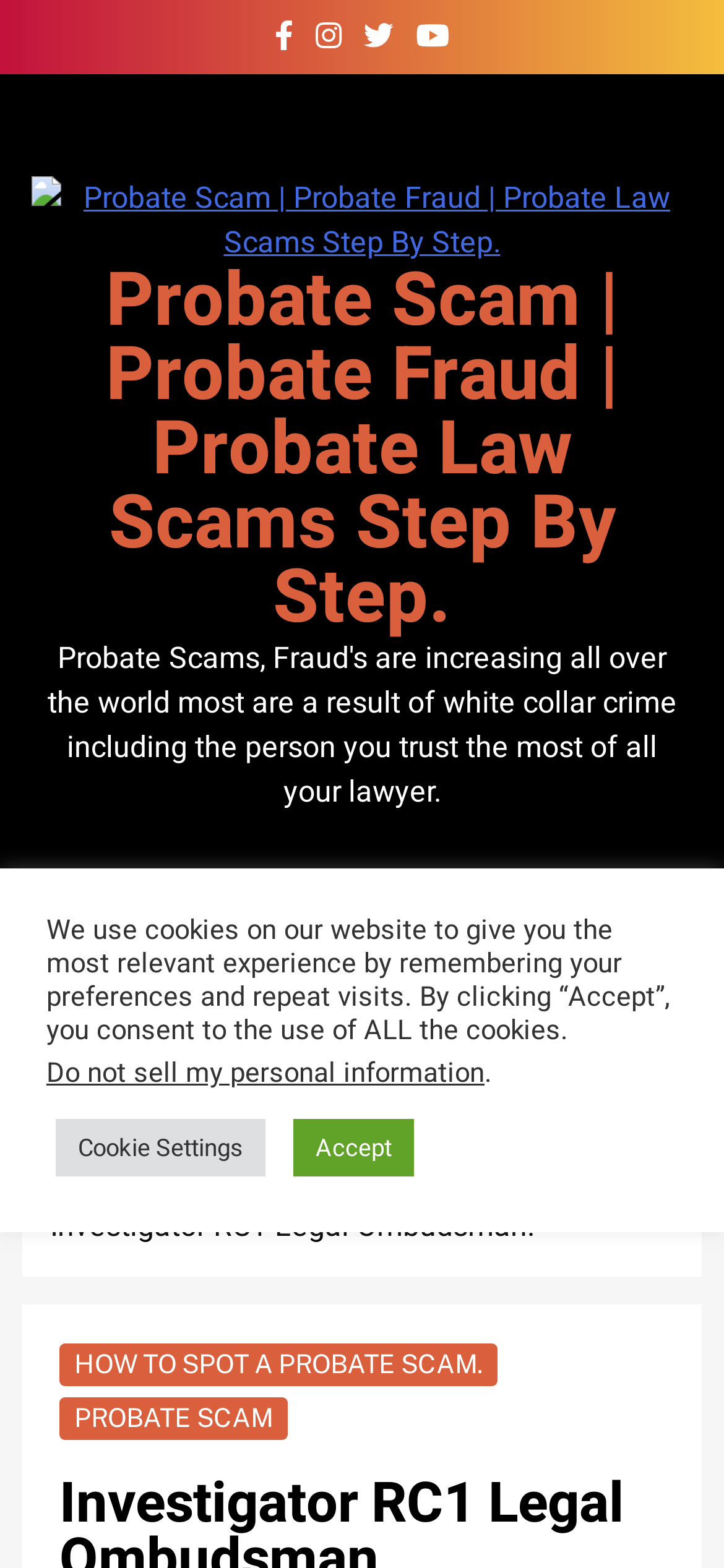Find and indicate the bounding box coordinates of the region you should select to follow the given instruction: "Read about probate scams".

[0.103, 0.861, 0.667, 0.88]